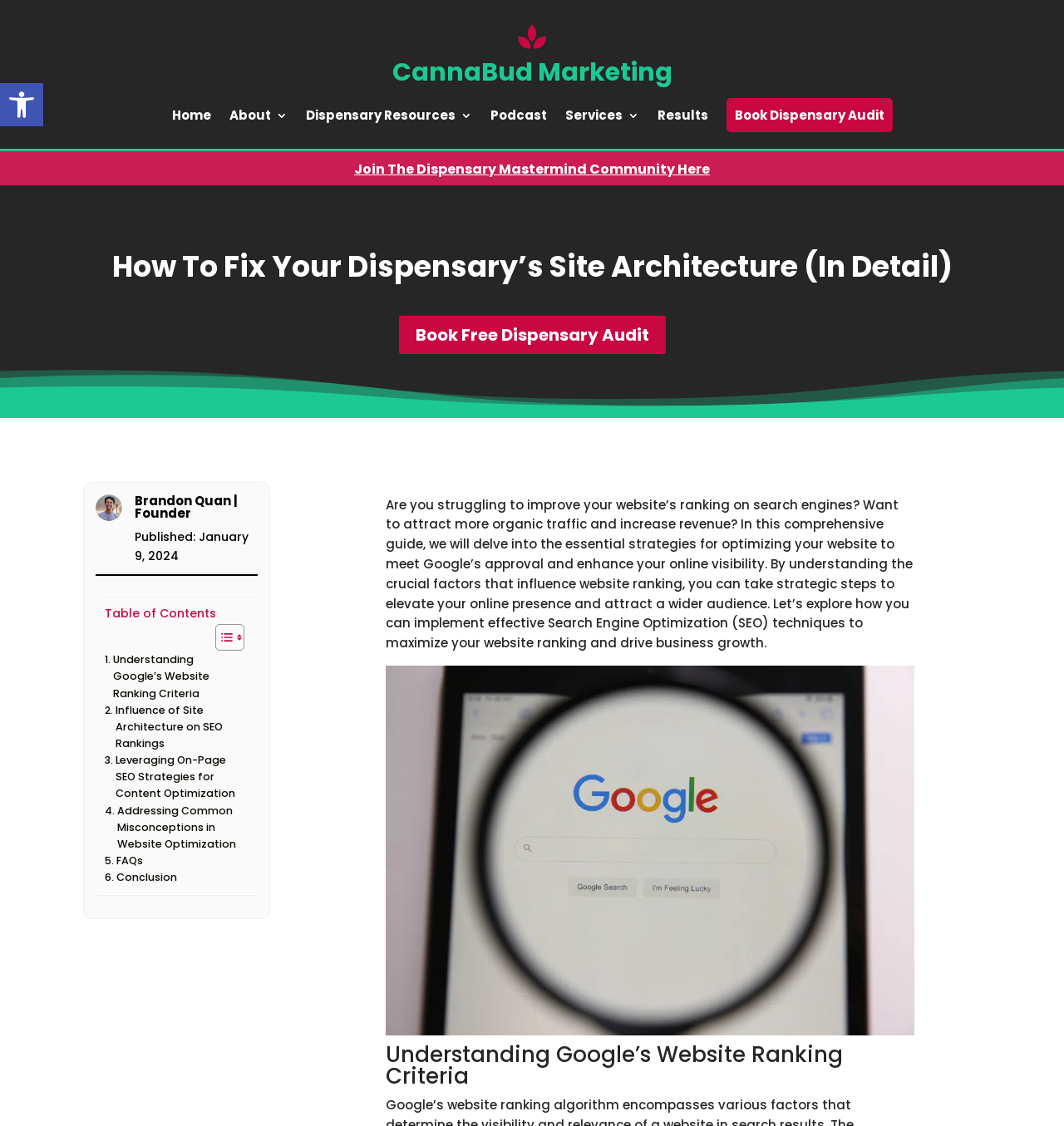Given the element description, predict the bounding box coordinates in the format (top-left x, top-left y, bottom-right x, bottom-right y), using floating point numbers between 0 and 1: Understanding Google’s Website Ranking Criteria

[0.098, 0.579, 0.226, 0.623]